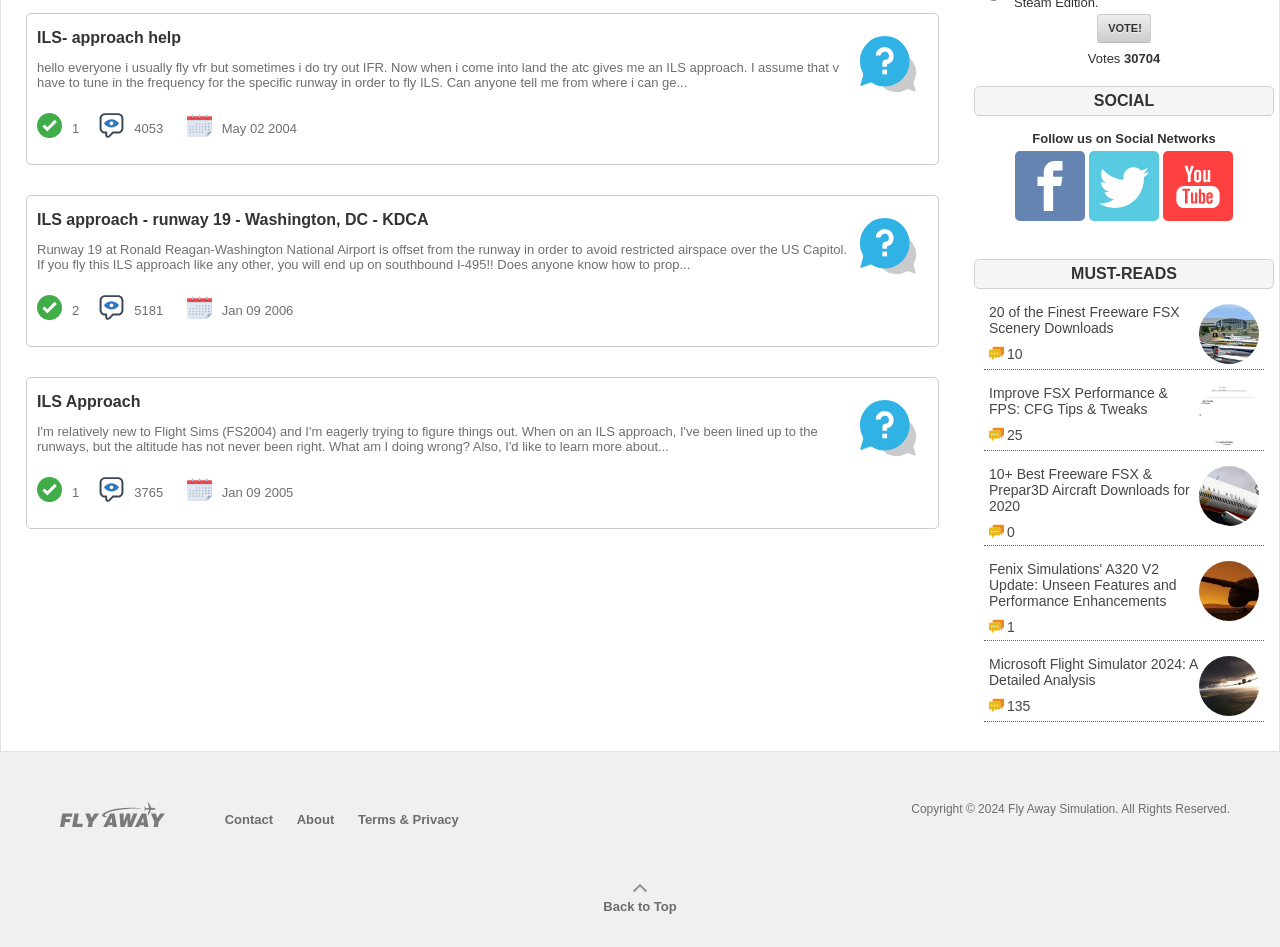Could you locate the bounding box coordinates for the section that should be clicked to accomplish this task: "Read the article '20 of the Finest Freeware FSX Scenery Downloads'".

[0.773, 0.321, 0.984, 0.384]